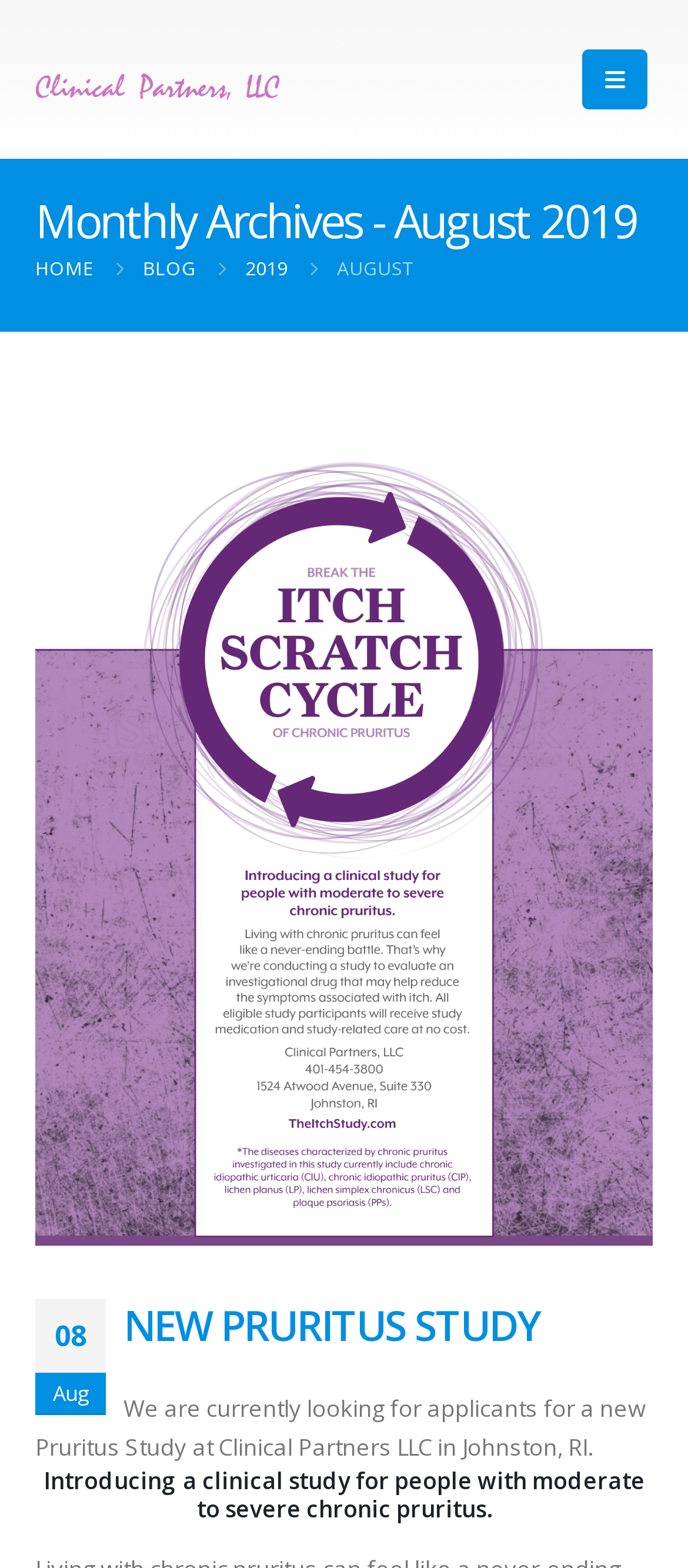Write an exhaustive caption that covers the webpage's main aspects.

The webpage is about Clinical Partners, LLC, with a focus on August 2019. At the top, there is a logo of Clinical Partners, LLC, which is an image with a link to the company's website. Next to the logo, there is a link to the mobile menu. 

Below the logo, there is a heading that reads "Monthly Archives - August 2019". Underneath this heading, there are four links: "HOME", "BLOG", "2019", and a link with no text, but with an image of a post. 

On the right side of the page, there is a section with the title "AUGUST" and the date "08" written below it. Next to the date, there is a text "Aug". 

The main content of the page is about a new pruritus study. There is a heading that reads "NEW PRURITUS STUDY", and below it, there is a link with the same text. The study is described in a paragraph of text, which explains that Clinical Partners LLC in Johnston, RI is looking for applicants for the study. 

Finally, there is another heading that introduces the clinical study for people with moderate to severe chronic pruritus.